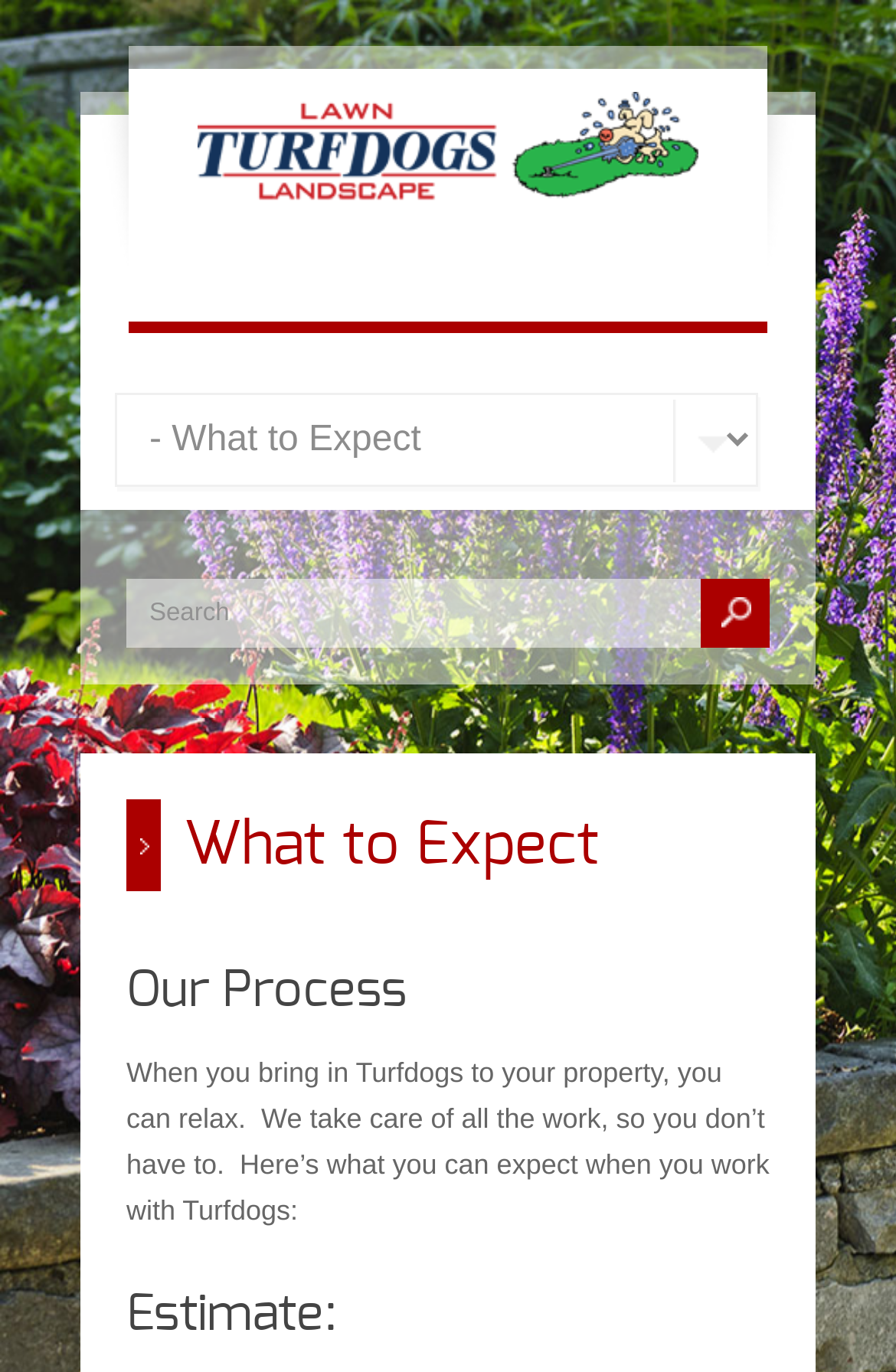Provide the bounding box coordinates of the UI element this sentence describes: "input value="Search" name="s" value="Search"".

[0.141, 0.422, 0.782, 0.472]